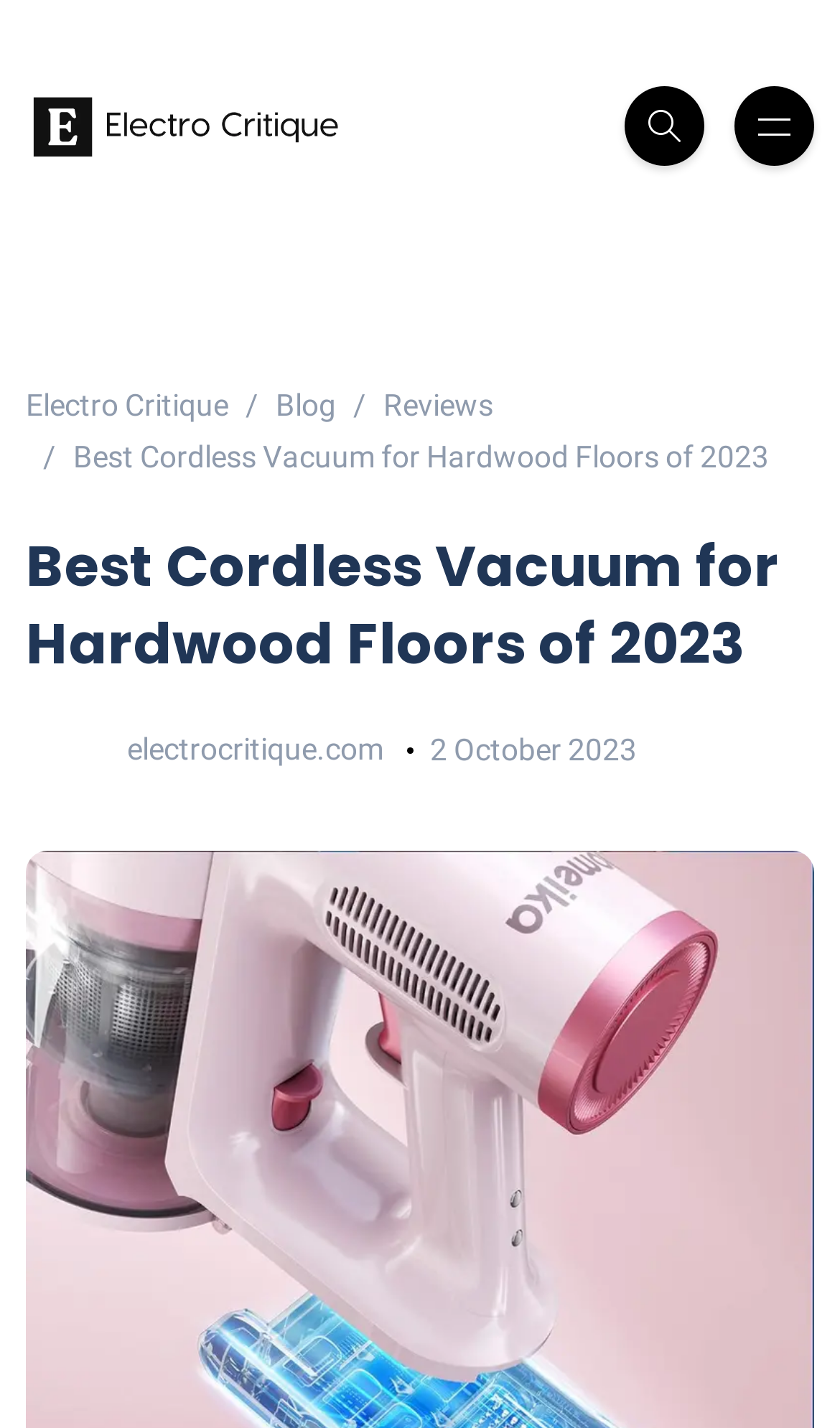Extract the bounding box coordinates for the UI element described by the text: "Electro Critique". The coordinates should be in the form of [left, top, right, bottom] with values between 0 and 1.

[0.031, 0.271, 0.272, 0.296]